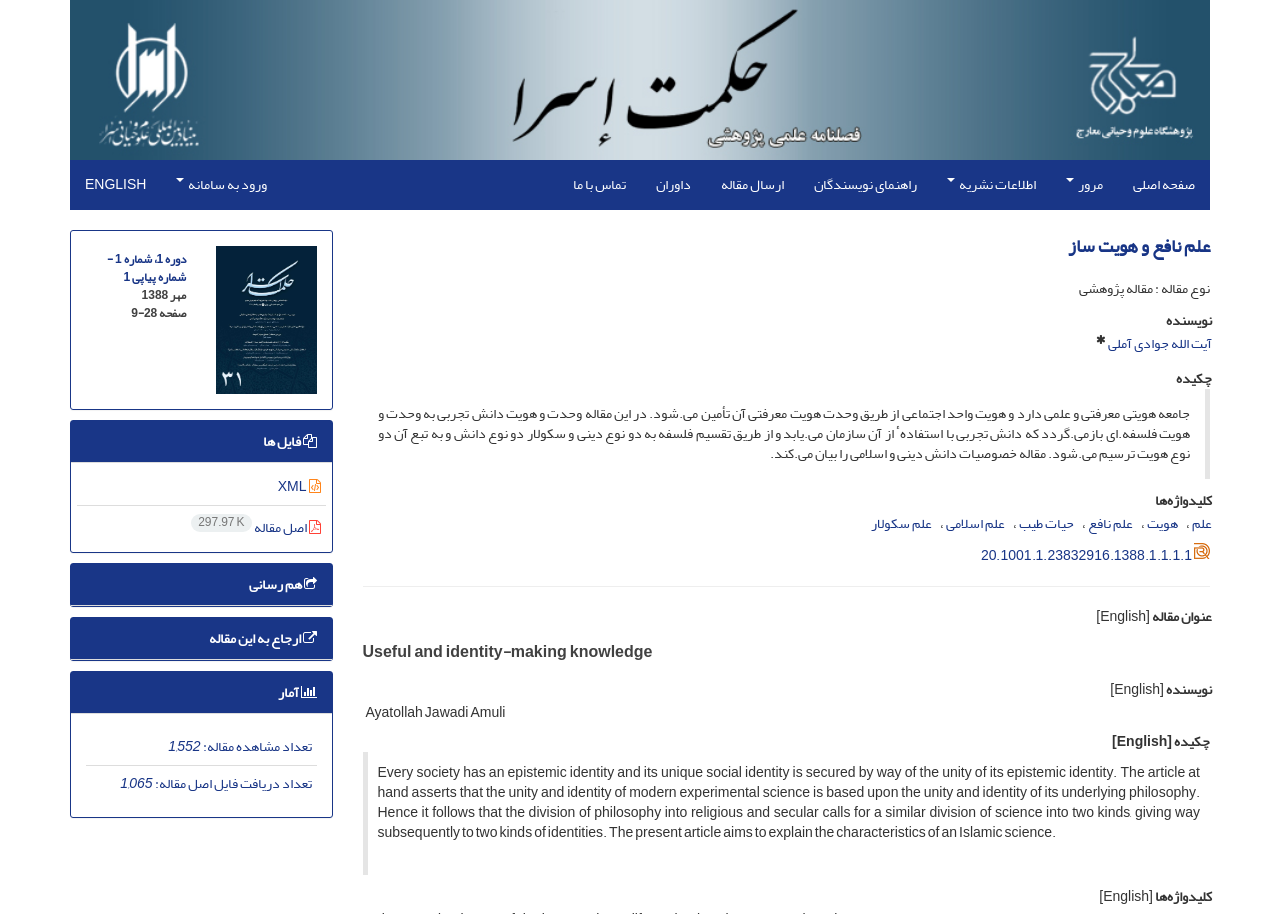What is the title of the article?
Using the picture, provide a one-word or short phrase answer.

علم نافع و هویت ساز